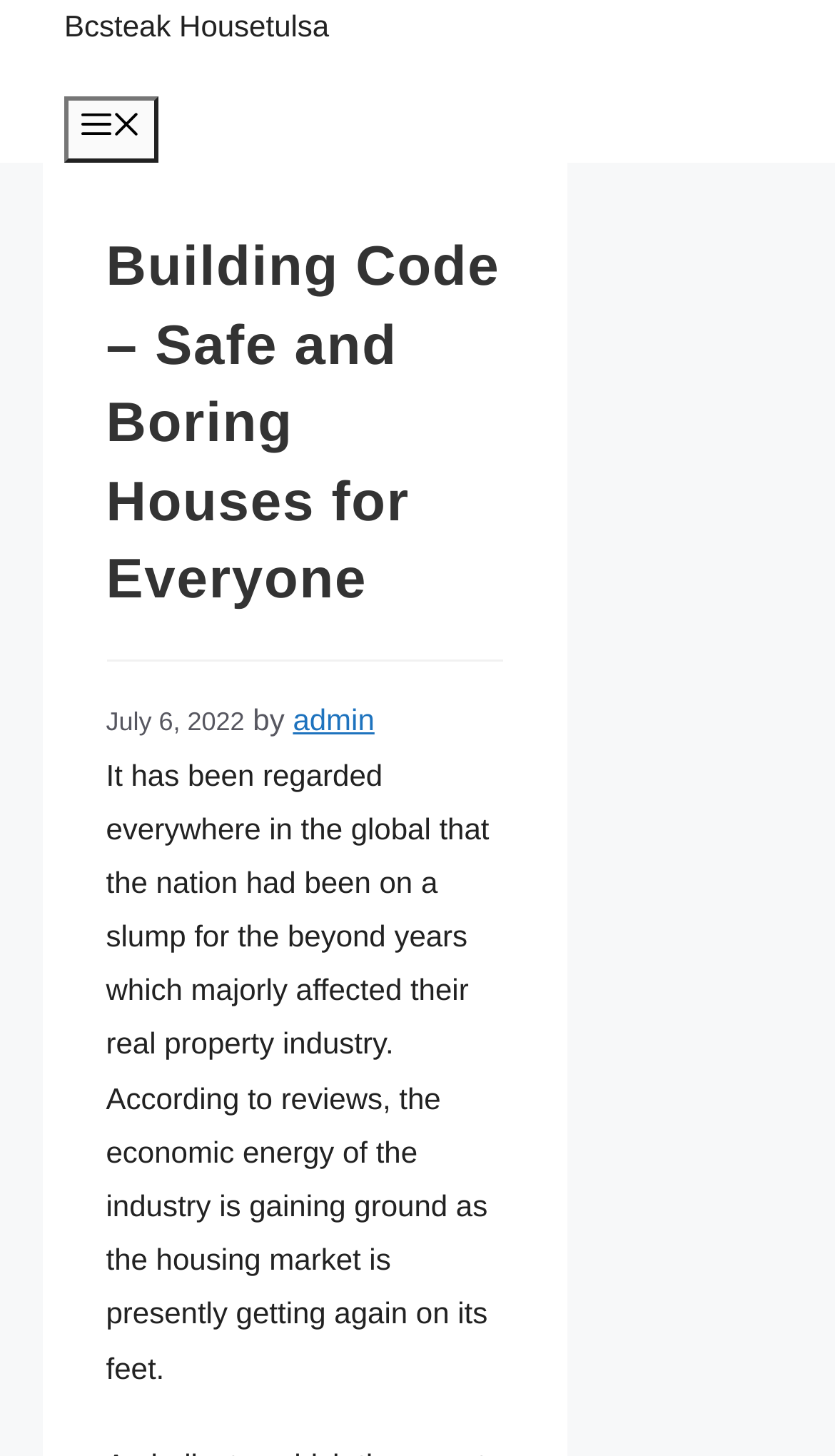Identify the headline of the webpage and generate its text content.

Building Code – Safe and Boring Houses for Everyone